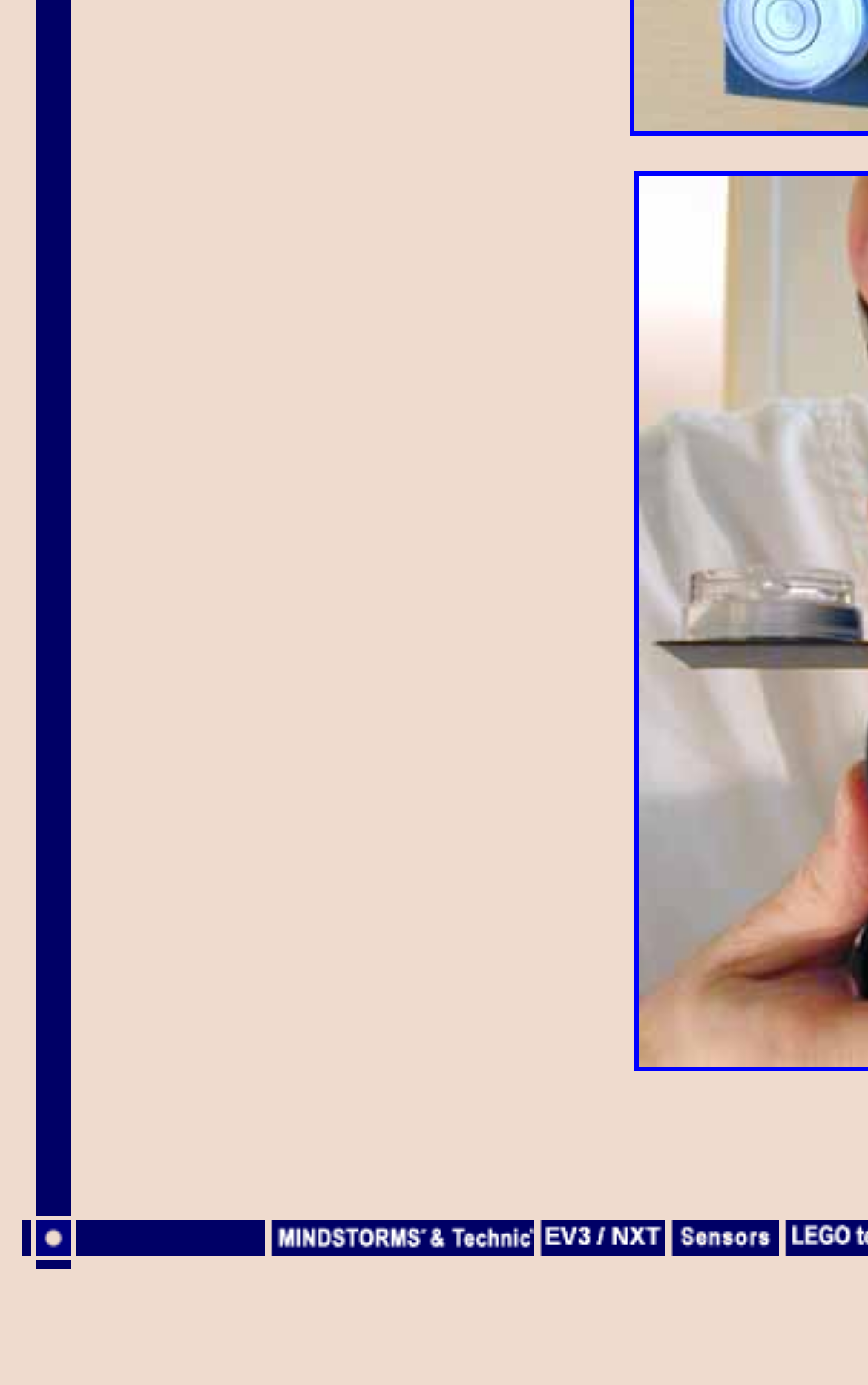Given the element description: "alt="MINDSTORMS Sensors"", predict the bounding box coordinates of this UI element. The coordinates must be four float numbers between 0 and 1, given as [left, top, right, bottom].

[0.767, 0.886, 0.897, 0.913]